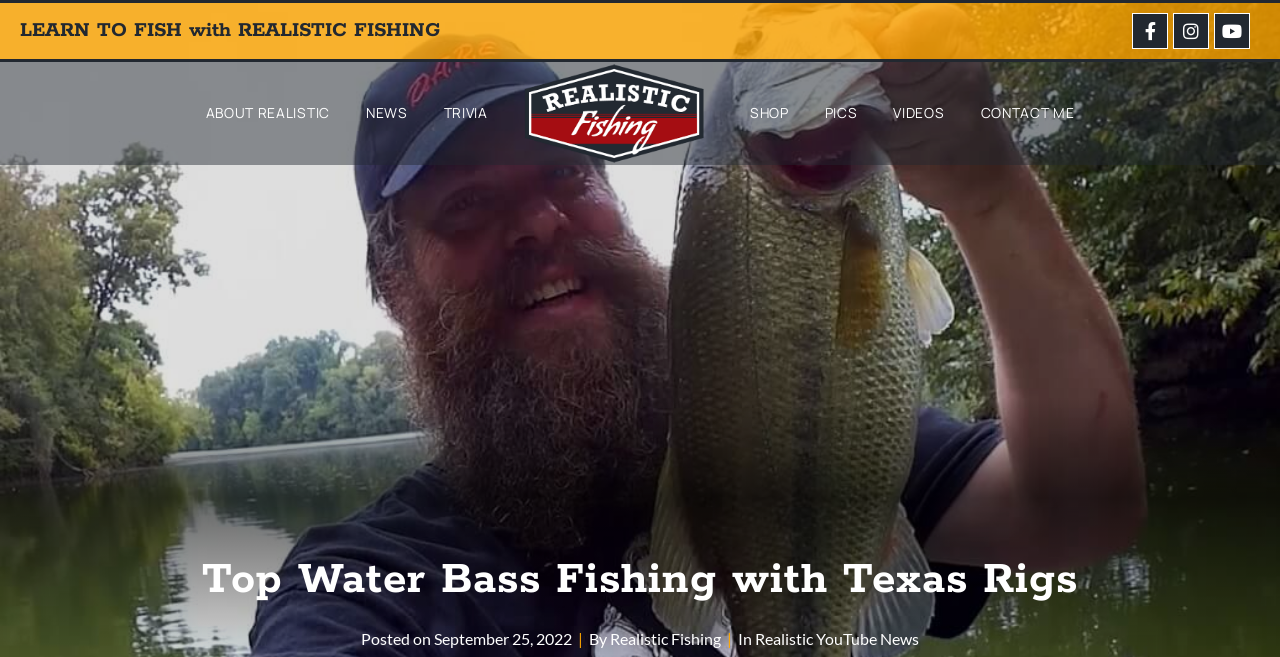Locate the bounding box coordinates of the area where you should click to accomplish the instruction: "Watch VIDEOS".

[0.698, 0.094, 0.738, 0.251]